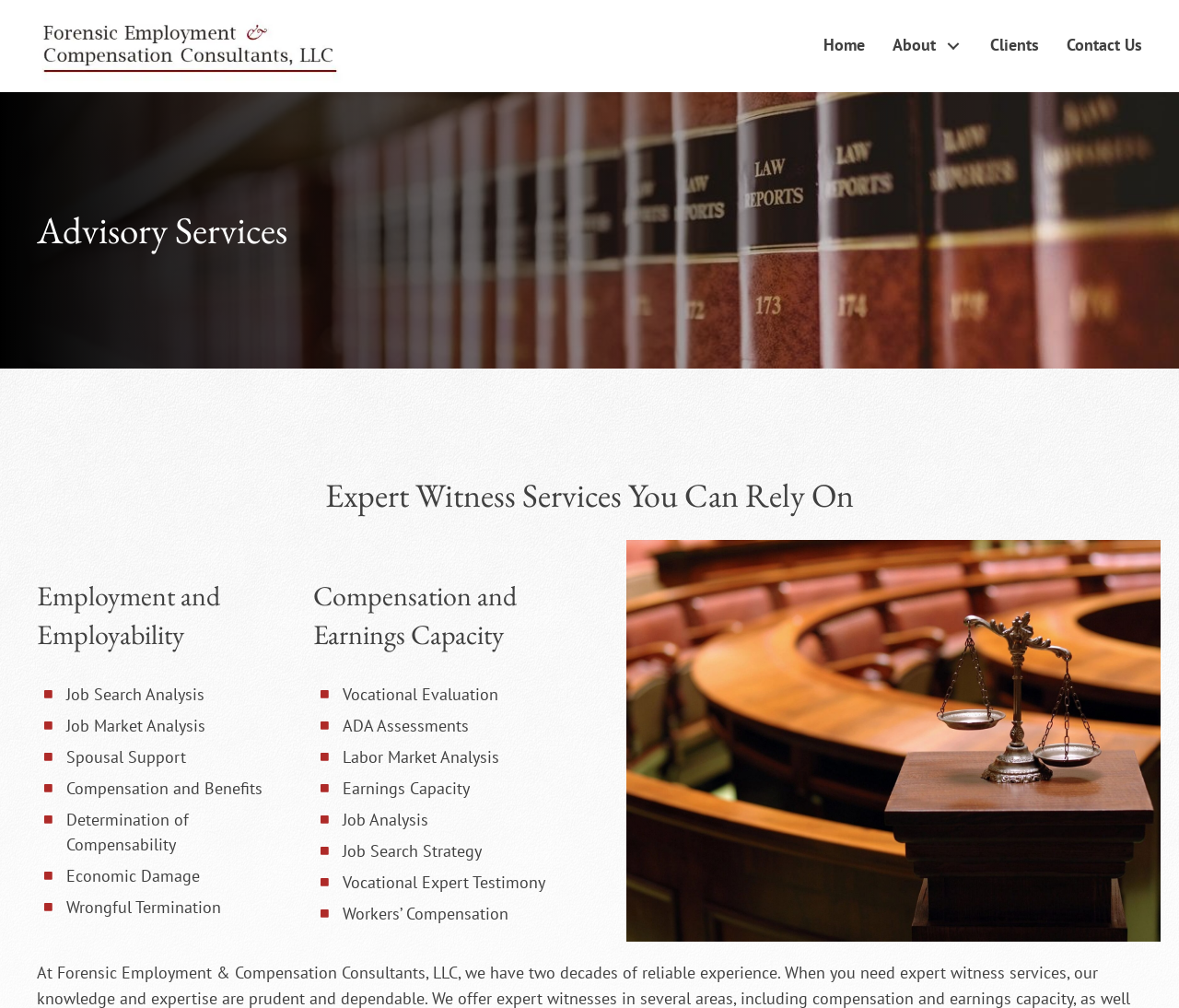What is the name of the company?
Analyze the screenshot and provide a detailed answer to the question.

I inferred the company name from the logo 'PP FECC Logotype v2' at the top left corner of the webpage, which is likely to be the company's logo.